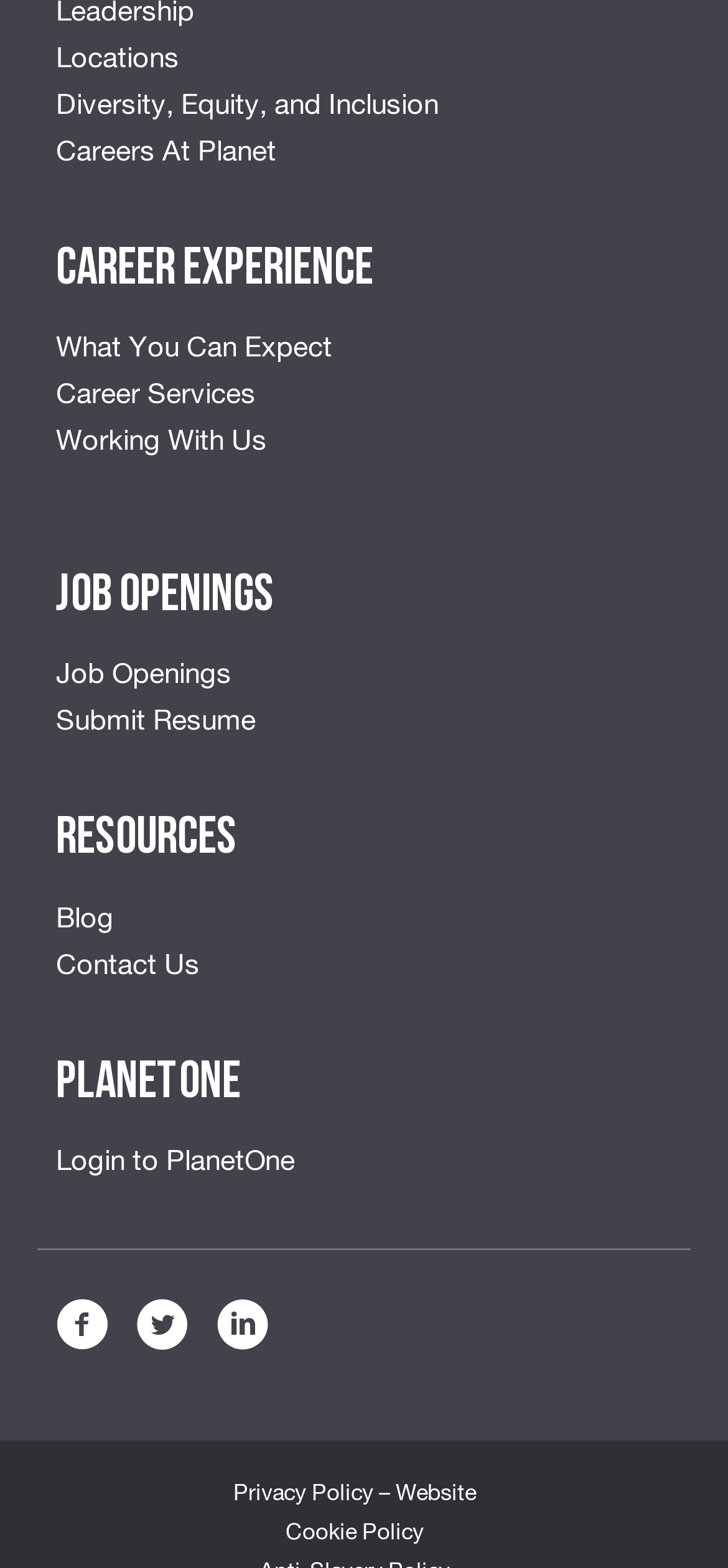Locate the bounding box coordinates of the element that needs to be clicked to carry out the instruction: "Explore career services". The coordinates should be given as four float numbers ranging from 0 to 1, i.e., [left, top, right, bottom].

[0.077, 0.236, 0.923, 0.266]